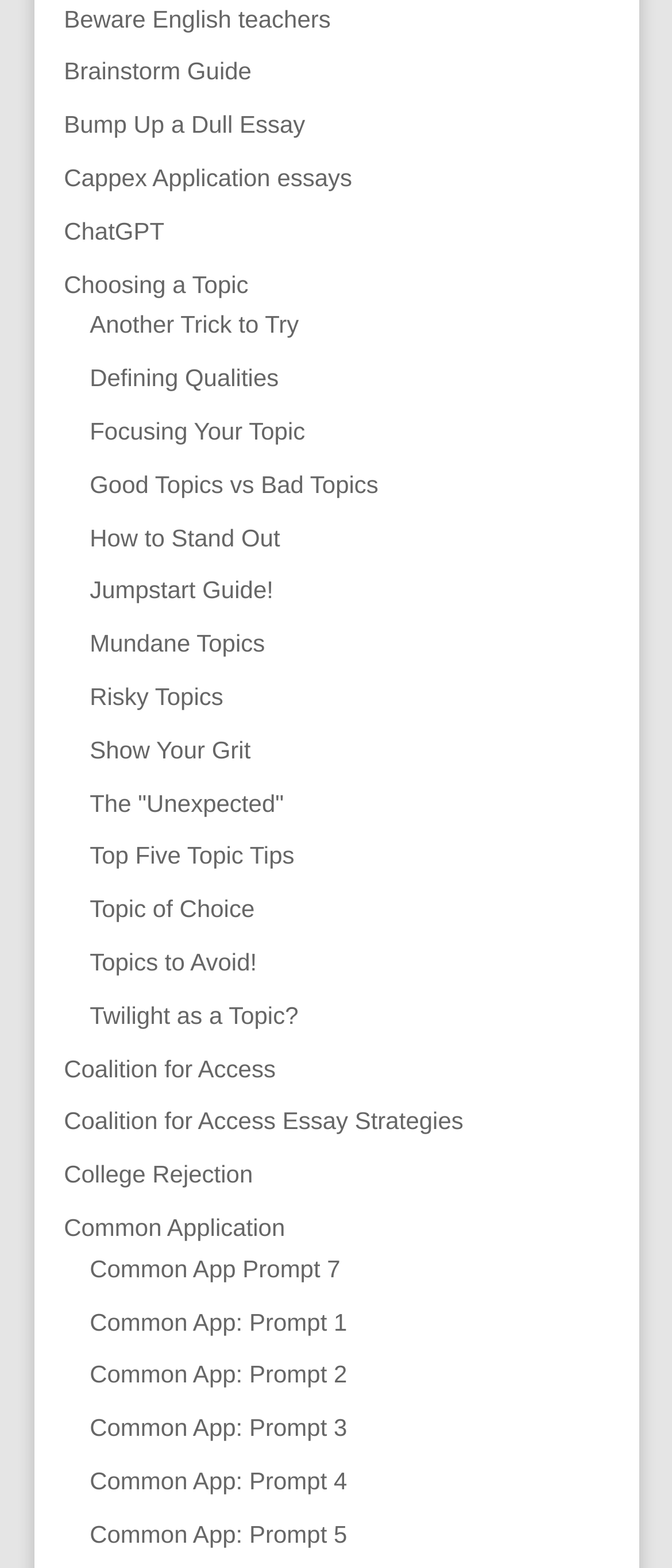Determine the bounding box coordinates for the HTML element described here: "Coalition for Access Essay Strategies".

[0.095, 0.706, 0.69, 0.724]